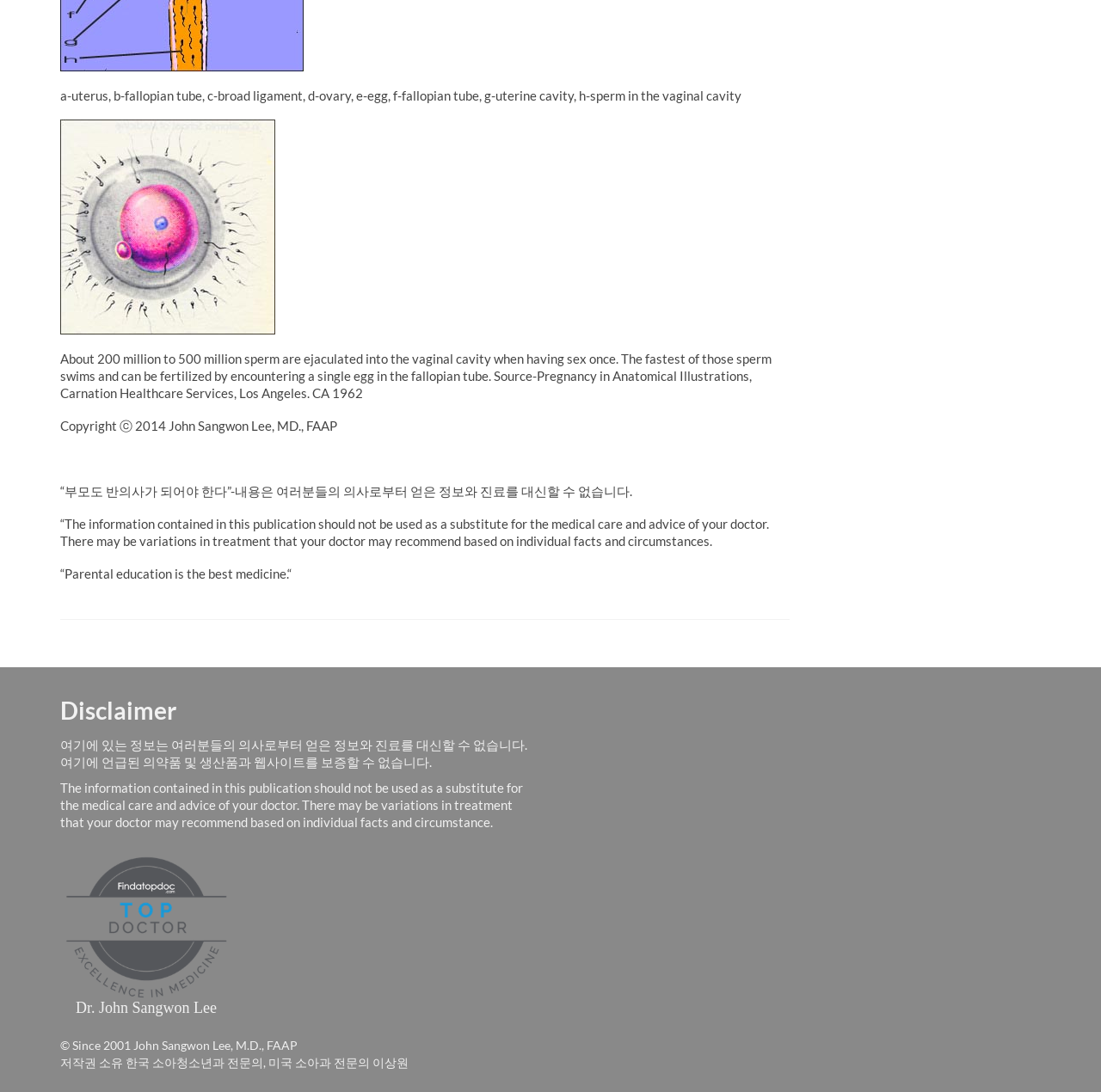What is the warning about the information contained in this publication?
Examine the image and provide an in-depth answer to the question.

The text warns that the information contained in this publication should not be used as a substitute for the medical care and advice of a doctor, implying that individual circumstances may require different treatment and that readers should consult a doctor for personalized advice.